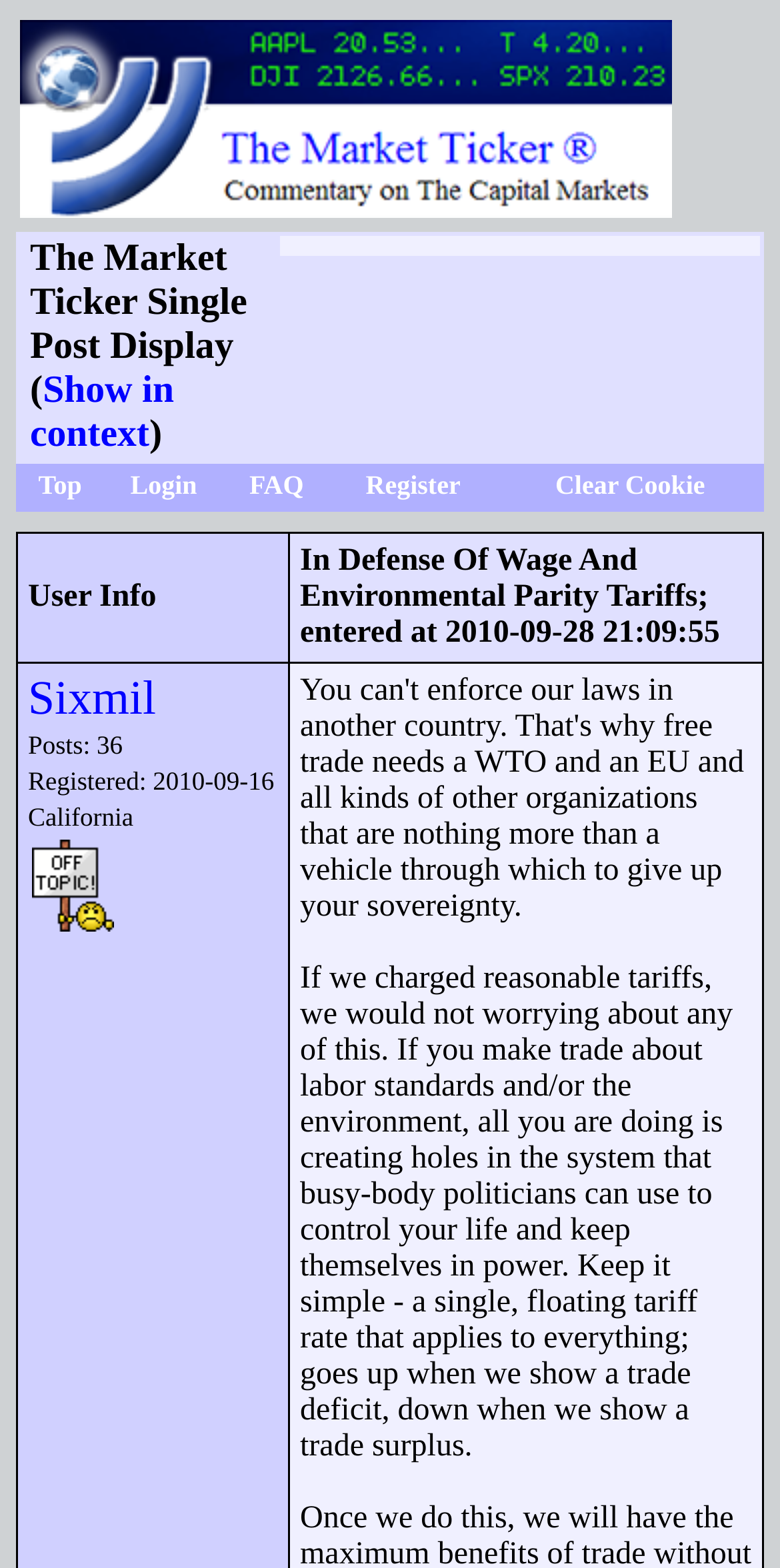Observe the image and answer the following question in detail: What is the purpose of the 'Show in context' link?

The 'Show in context' link is available in the gridcell containing the topic title, and its purpose is to show the post in its original context, possibly with other related posts or discussions.